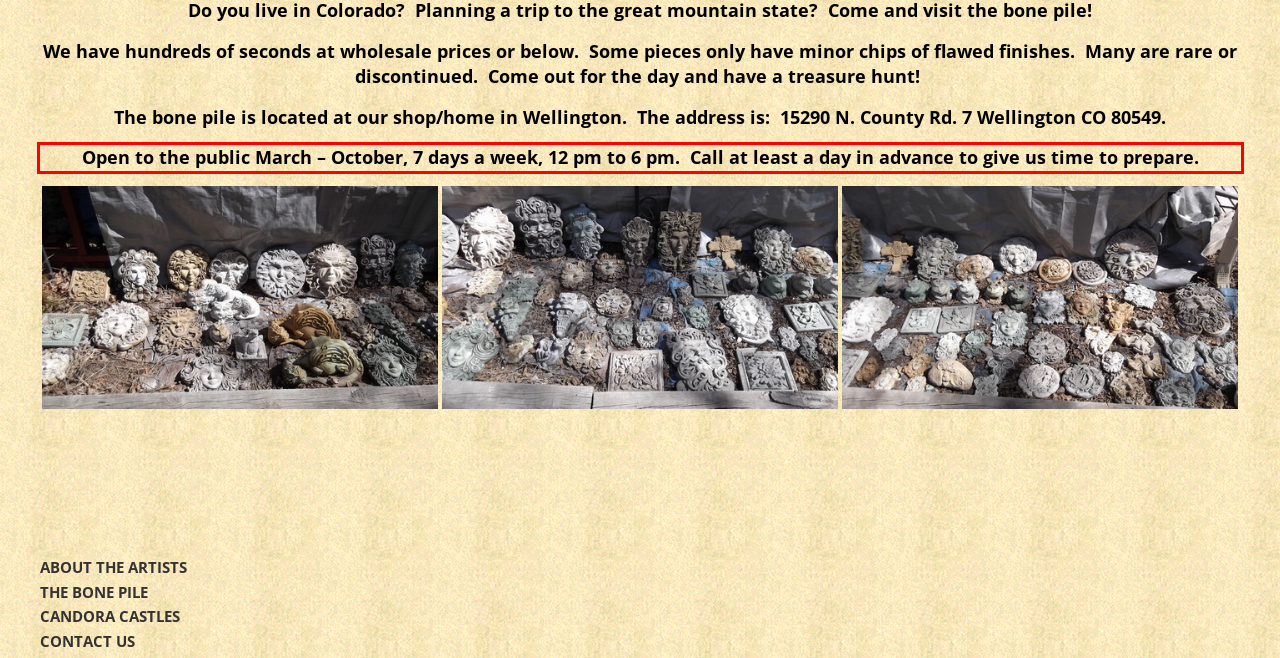Analyze the webpage screenshot and use OCR to recognize the text content in the red bounding box.

Open to the public March – October, 7 days a week, 12 pm to 6 pm. Call at least a day in advance to give us time to prepare.